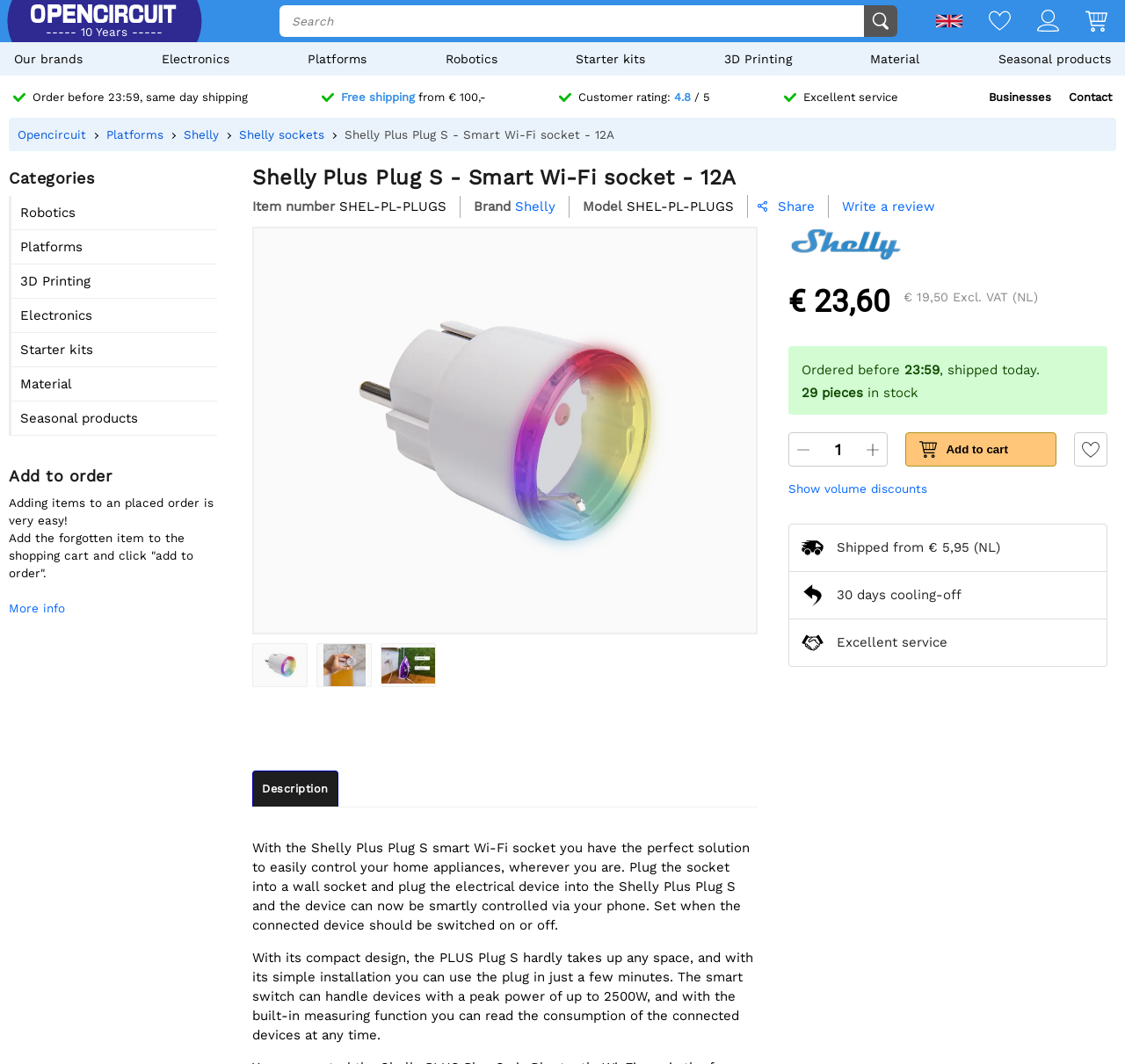Give a detailed explanation of the elements present on the webpage.

This webpage is about the Shelly Plus Plug S, a smart Wi-Fi socket that allows users to control their home appliances remotely. At the top of the page, there is a search bar and a button to the right of it, accompanied by a small icon. To the right of the search bar, there are several links, including "Wishlist", "Account overview", and "Shoppingcart", each with a small icon next to it.

Below the search bar, there are several links to different categories, including "Our brands", "Electronics", "Platforms", and "Robotics", among others. These links are arranged horizontally across the page.

Further down the page, there is a section with several links, including "Order before 23:59, same day shipping", "Free shipping from € 100,-", and "Customer rating: 4.8 / 5". Below this section, there are more links, including "Businesses" and "Contact".

The main content of the page is about the Shelly Plus Plug S. There is a heading that reads "Shelly Plus Plug S - Smart Wi-Fi socket - 12A", followed by a section with several pieces of information, including the item number, brand, and model. There is also a "Share" button and a link to write a review.

Below this section, there is a large image of the Shelly Plus Plug S, followed by a description of the product. The description explains that the socket allows users to control their home appliances remotely and provides other features such as measuring the consumption of connected devices.

To the right of the description, there is a section with pricing information, including the current price and a discounted price. There is also information about the availability of the product, including the number of pieces in stock and a note about shipping.

At the bottom of the page, there is a button to add the product to the cart, accompanied by a small icon. There is also a link to show volume discounts and a note about shipping costs.